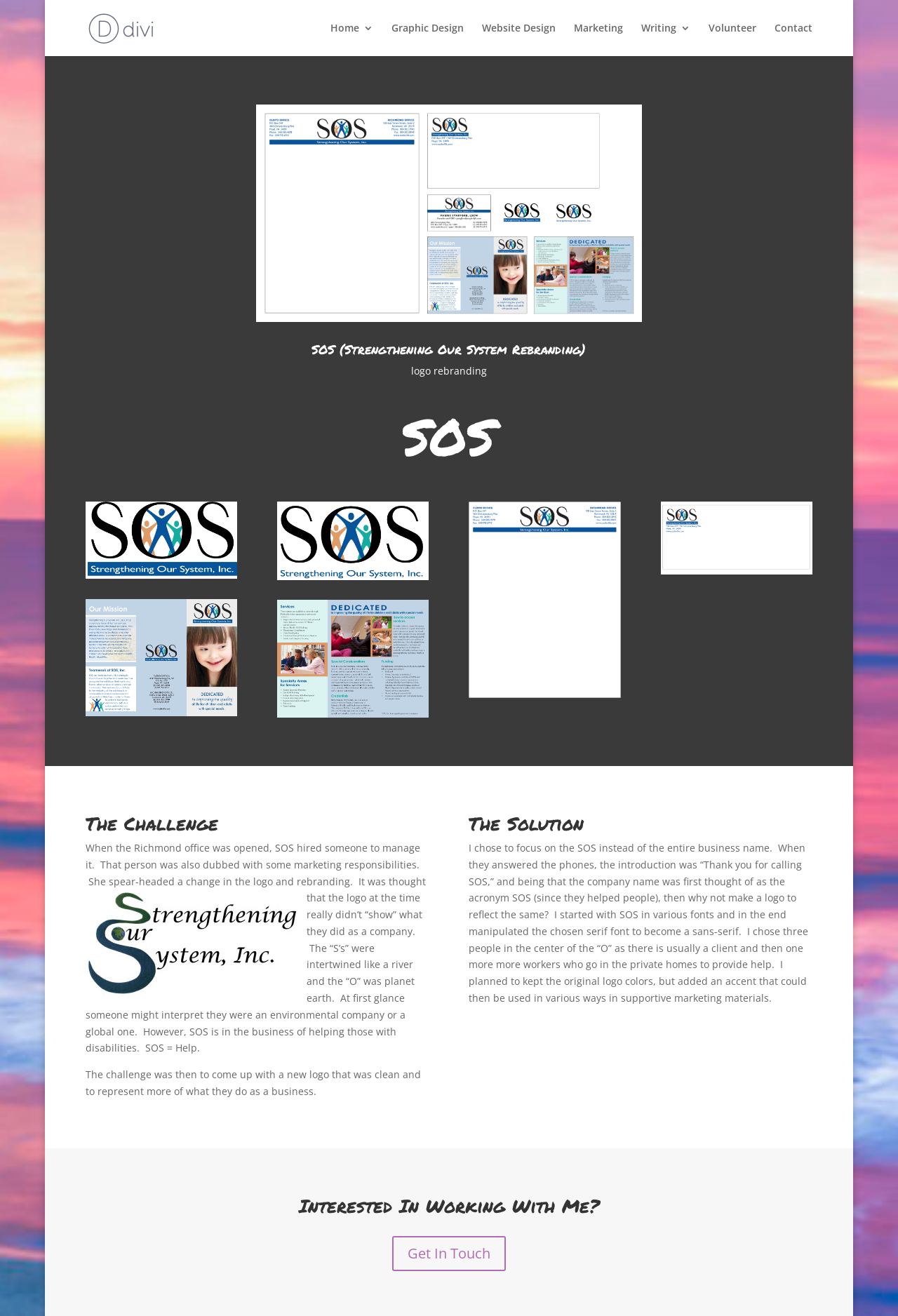Identify the bounding box coordinates of the area that should be clicked in order to complete the given instruction: "Go to the Home page". The bounding box coordinates should be four float numbers between 0 and 1, i.e., [left, top, right, bottom].

[0.368, 0.018, 0.416, 0.043]